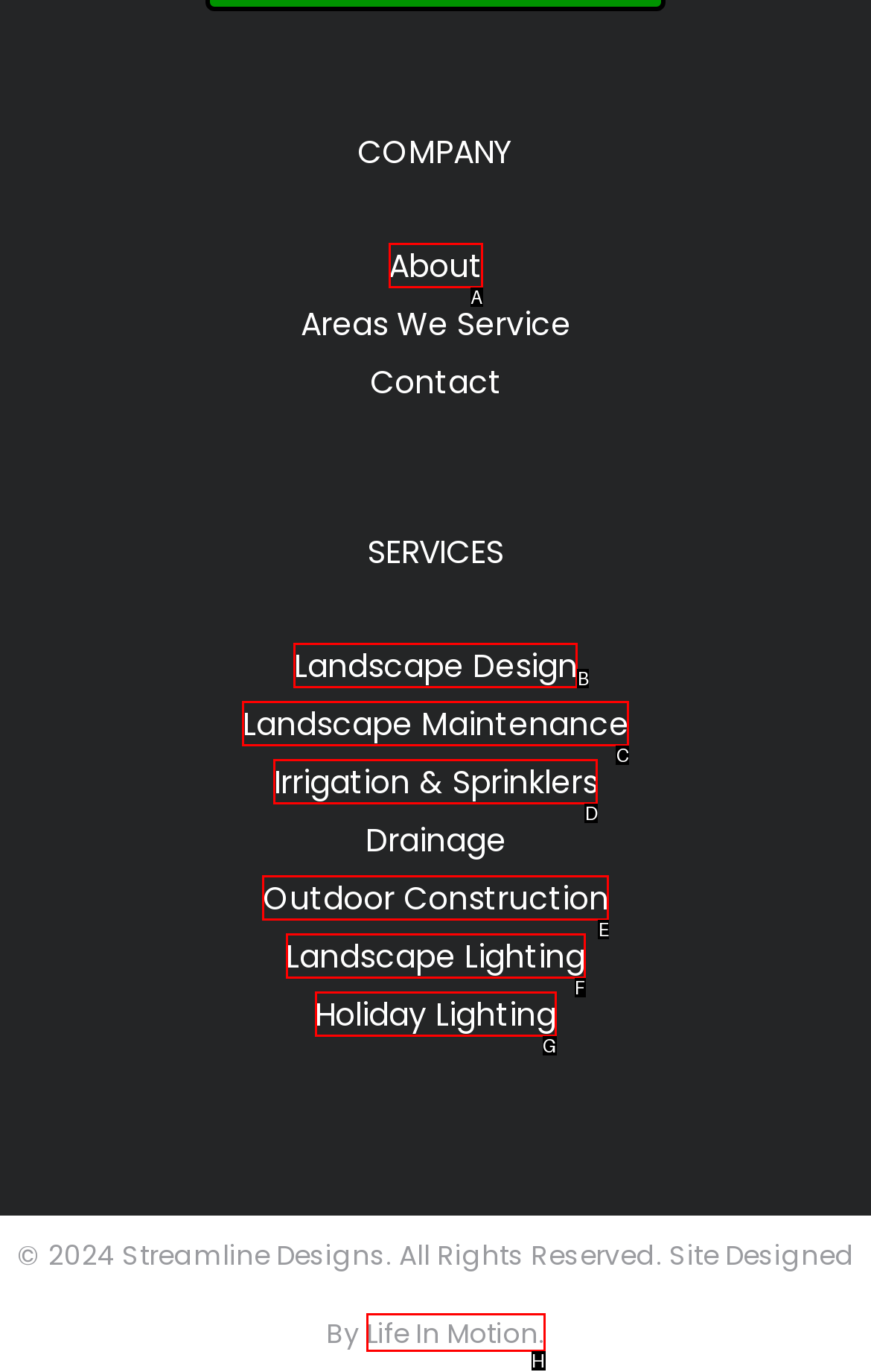Match the description: Kadence WP to the appropriate HTML element. Respond with the letter of your selected option.

None